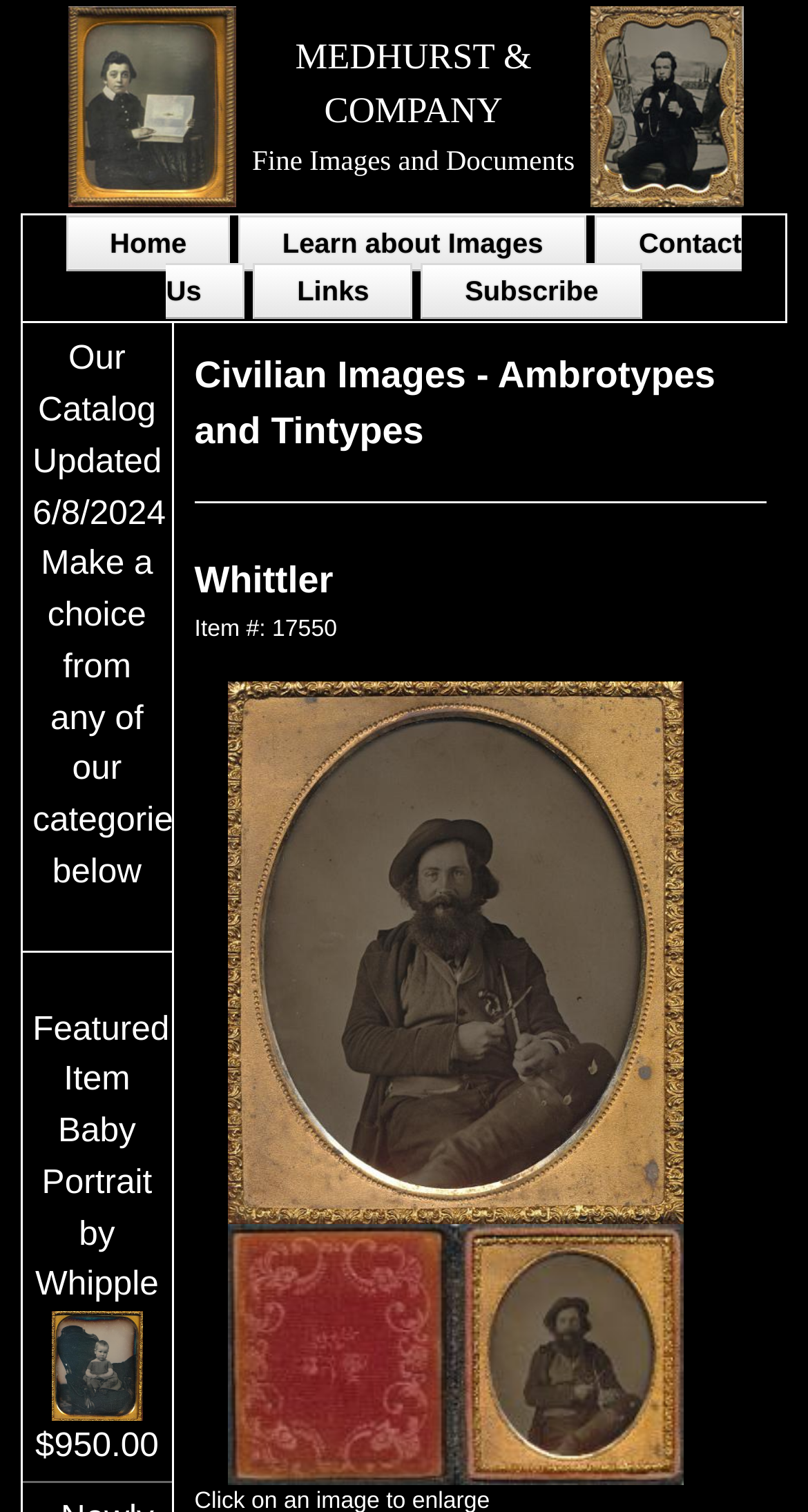What is the last updated date of the catalog?
Respond to the question with a well-detailed and thorough answer.

The last updated date of the catalog can be found in the middle of the webpage, where it says 'Updated 6/8/2024'.